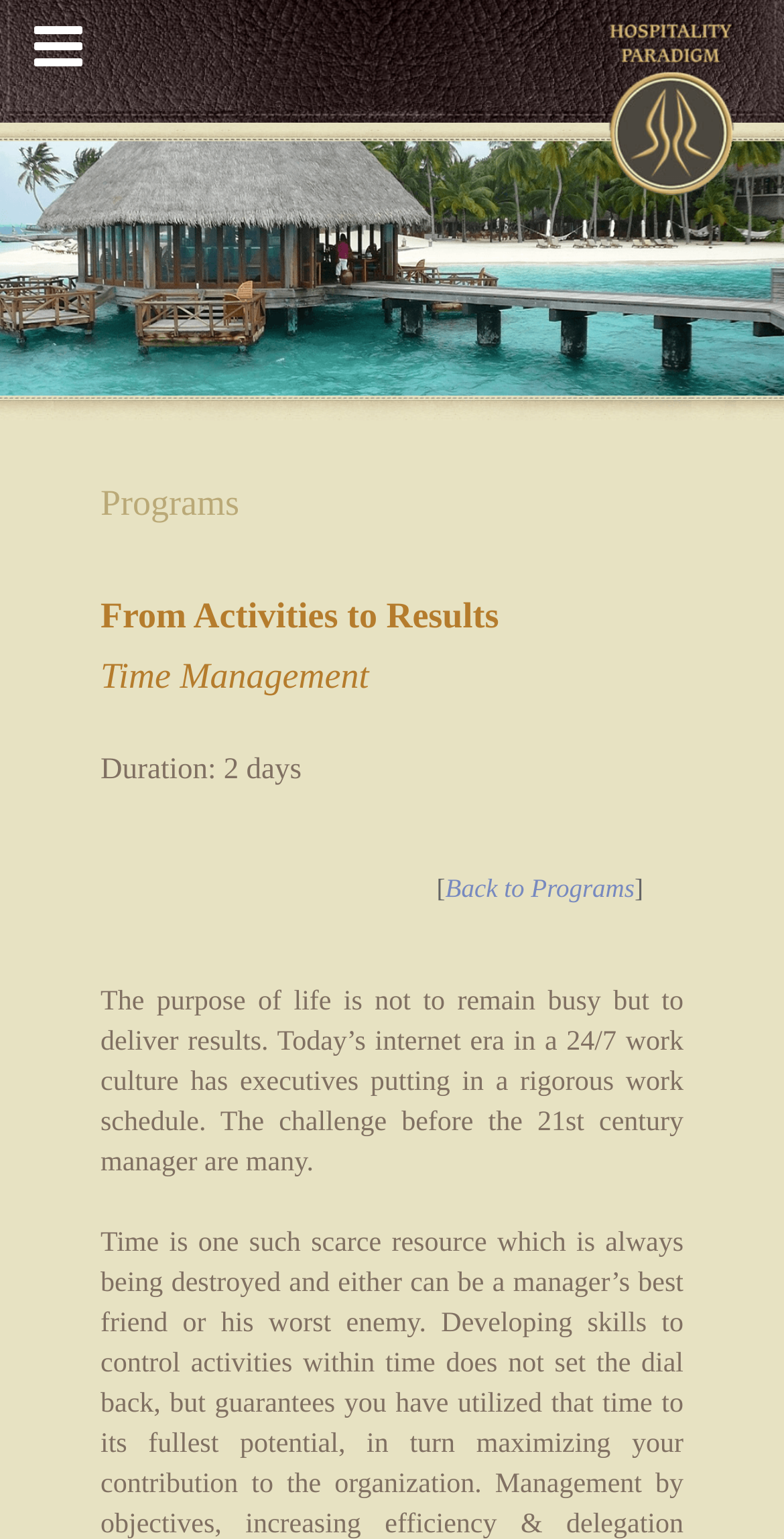What is the purpose of life according to the webpage?
Can you offer a detailed and complete answer to this question?

The webpage mentions 'The purpose of life is not to remain busy but to deliver results.' in the StaticText element, indicating that the purpose of life is to deliver results, not just to be busy.